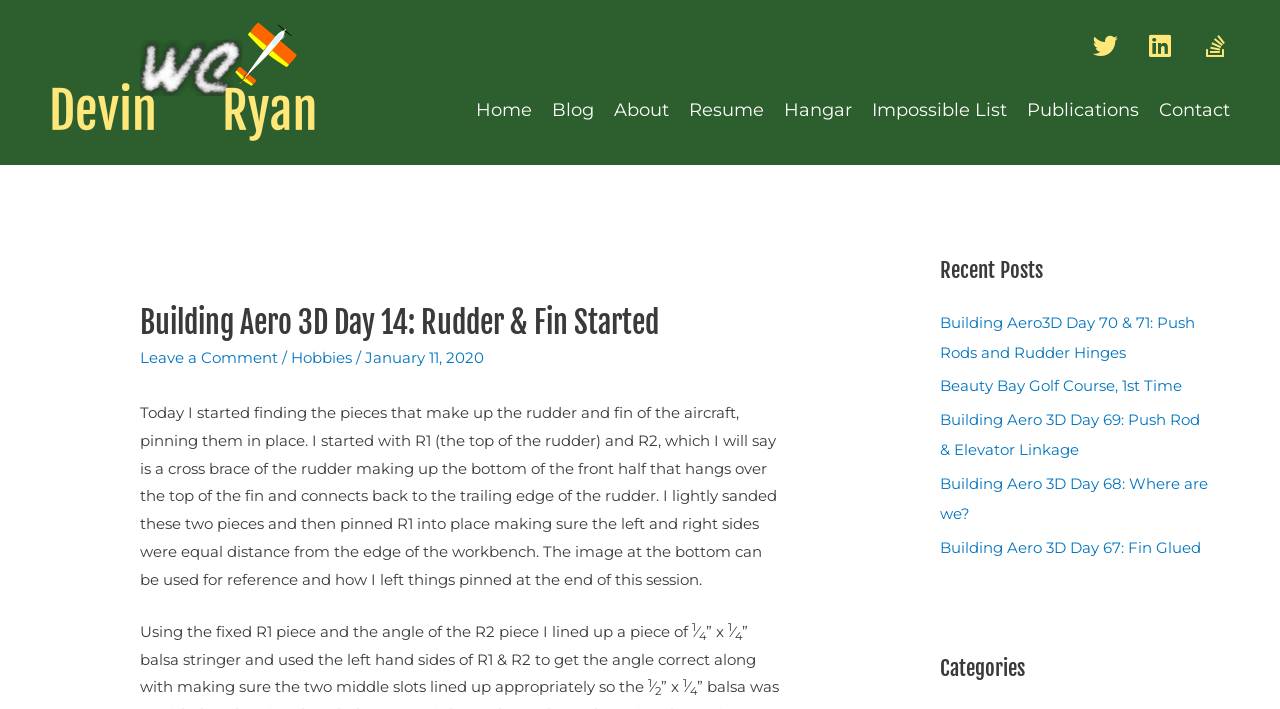Please identify the bounding box coordinates of the element I need to click to follow this instruction: "Leave a comment".

[0.109, 0.491, 0.217, 0.518]